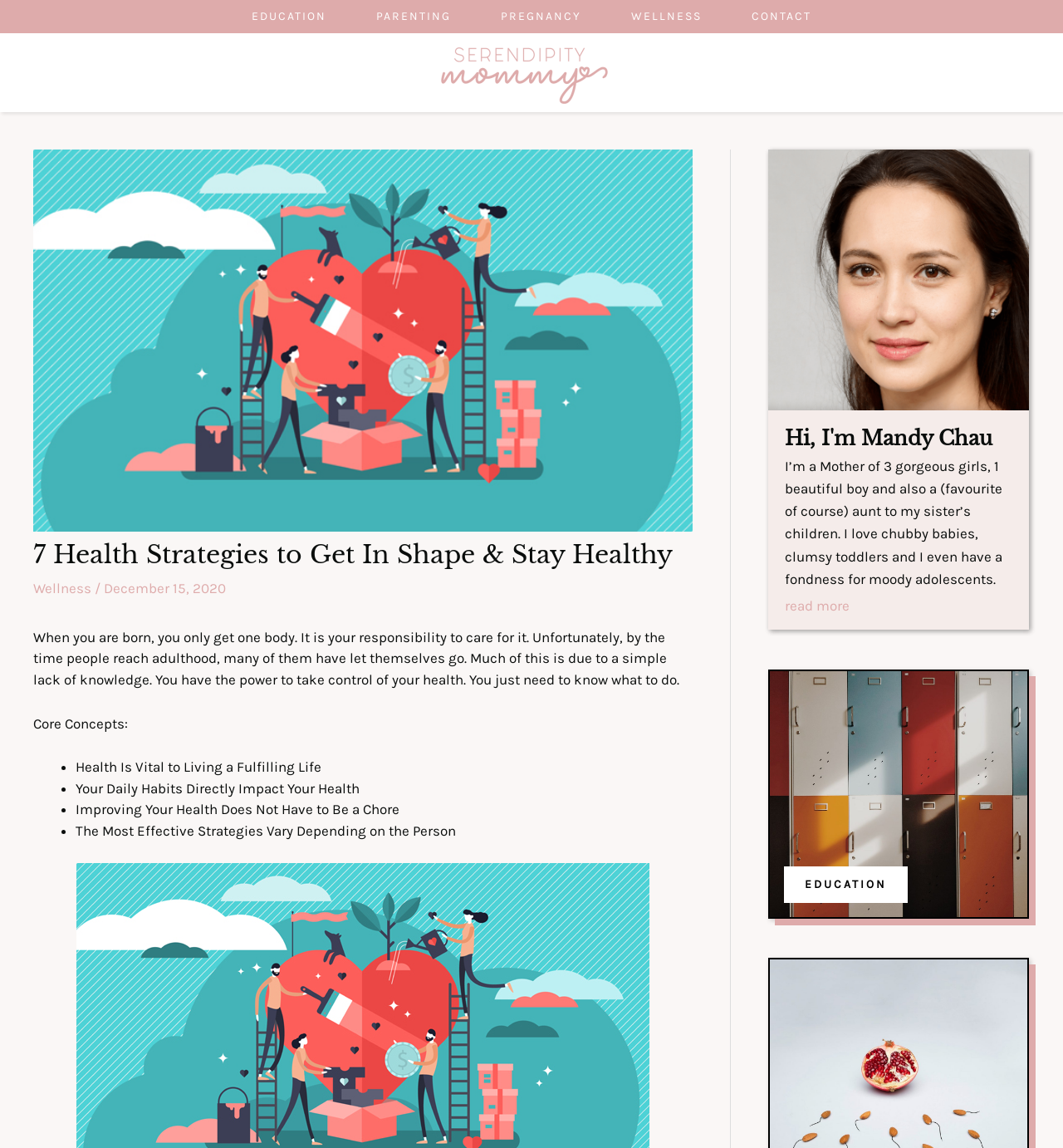From the given element description: "alt="Serendipity Mommy"", find the bounding box for the UI element. Provide the coordinates as four float numbers between 0 and 1, in the order [left, top, right, bottom].

[0.415, 0.057, 0.572, 0.072]